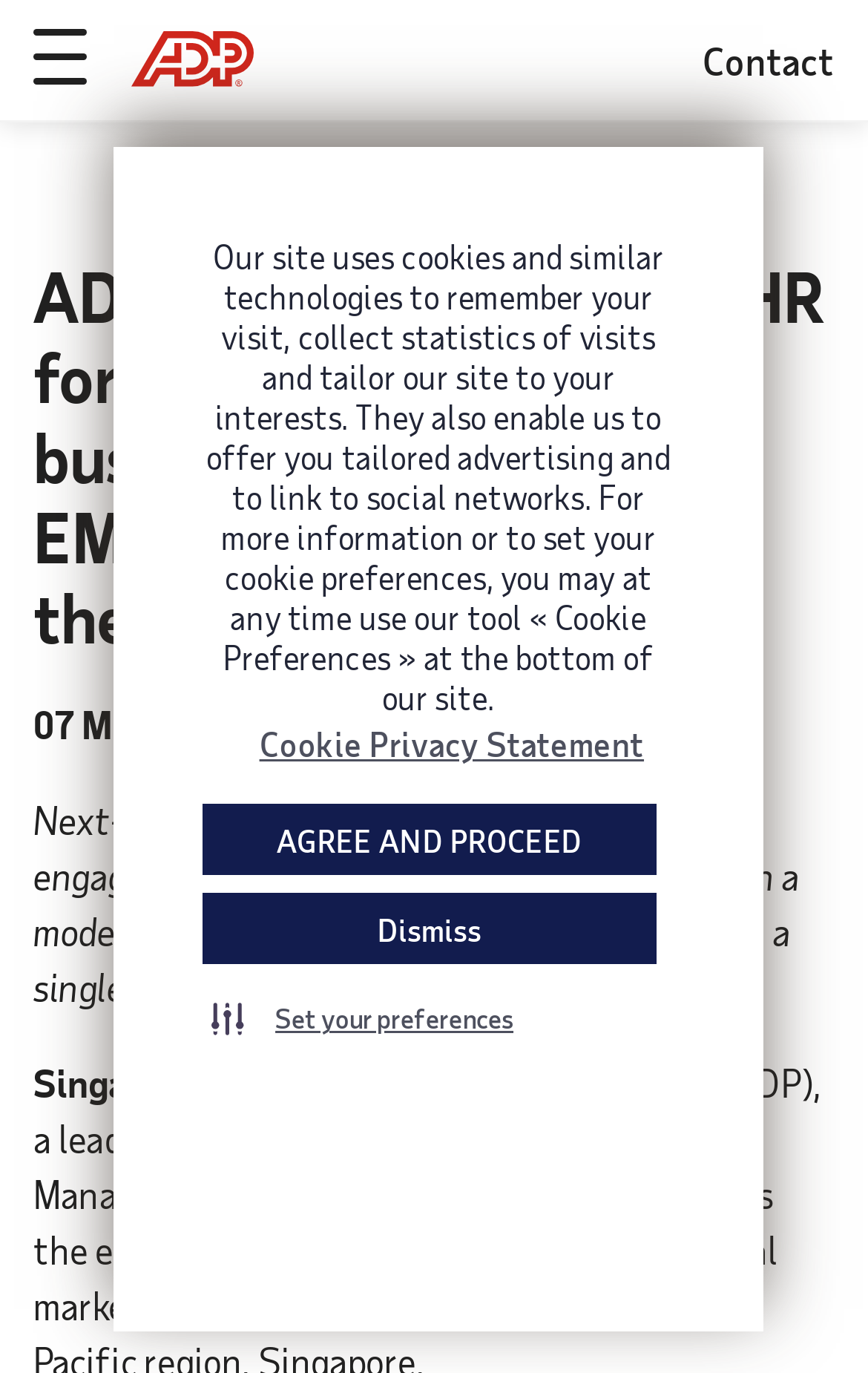Elaborate on the different components and information displayed on the webpage.

The webpage appears to be a news article or press release about the launch of a solution called iHCM 2 by ADP. At the top of the page, there is a dialog box for cookie consent, which takes up most of the width of the page and is positioned near the top. This dialog box contains a description of how the site uses cookies, a link to a cookie privacy statement, and two buttons: "AGREE AND PROCEED" and "Dismiss". There is also a link to set cookie preferences and an image.

Below the dialog box, there is a button on the left side of the page, and a link to "Contact" on the right side. The company logo is also displayed on the top left, with an image of the logo.

The main content of the page is a heading that announces the launch of iHCM 2, followed by a date "07 May, 2019" and a subheading that summarizes the benefits of the solution. There is another line of text that appears to be a location and date, "Singapore – 7 May 2019".

Overall, the page has a simple layout with a prominent dialog box at the top and a clear structure for the main content.